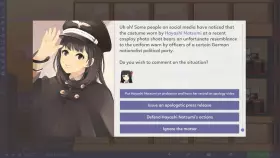What is the purpose of the dialogue box?
Based on the screenshot, respond with a single word or phrase.

to respond to comments